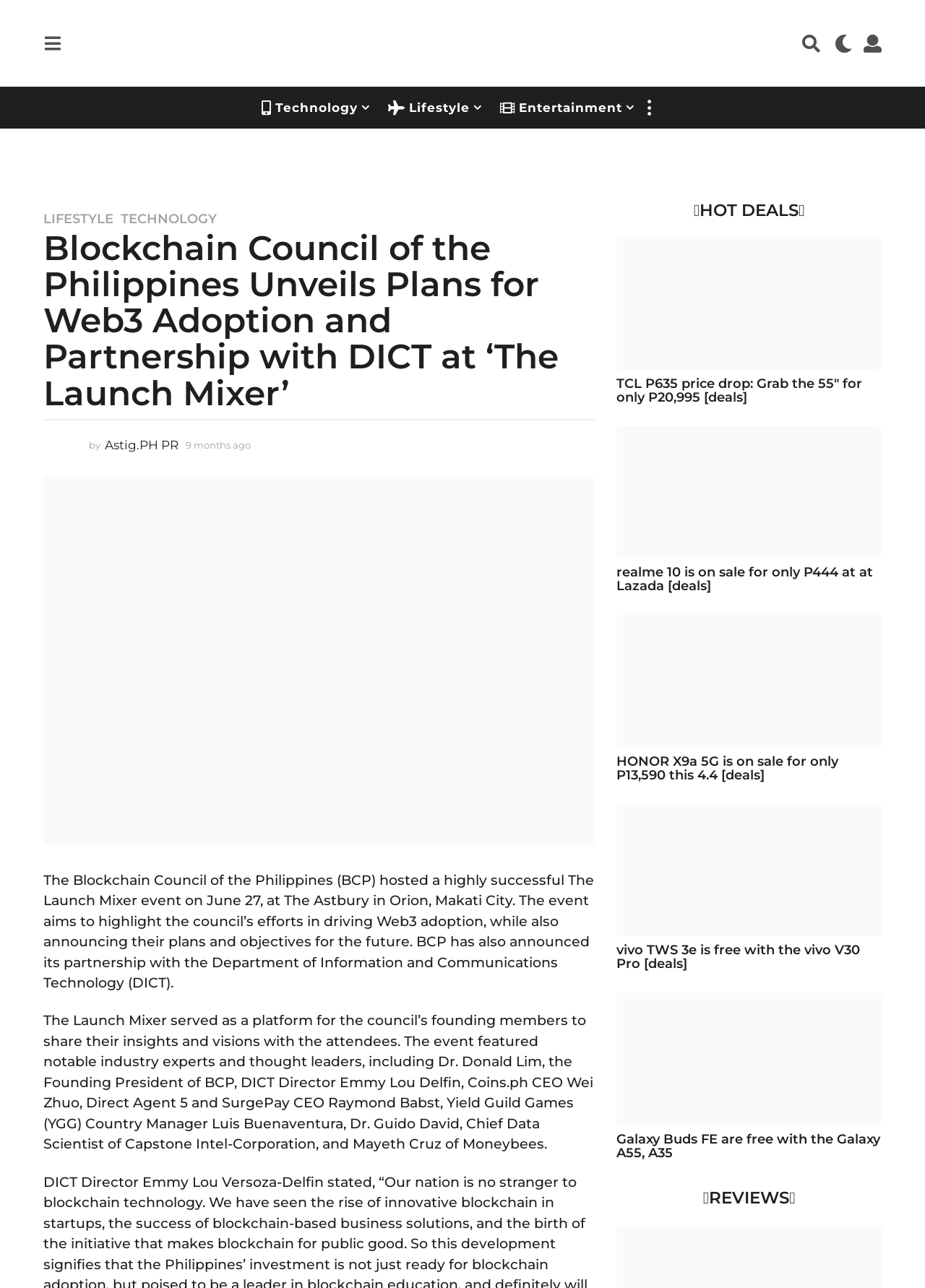Please specify the bounding box coordinates for the clickable region that will help you carry out the instruction: "Click the NEWS link".

None